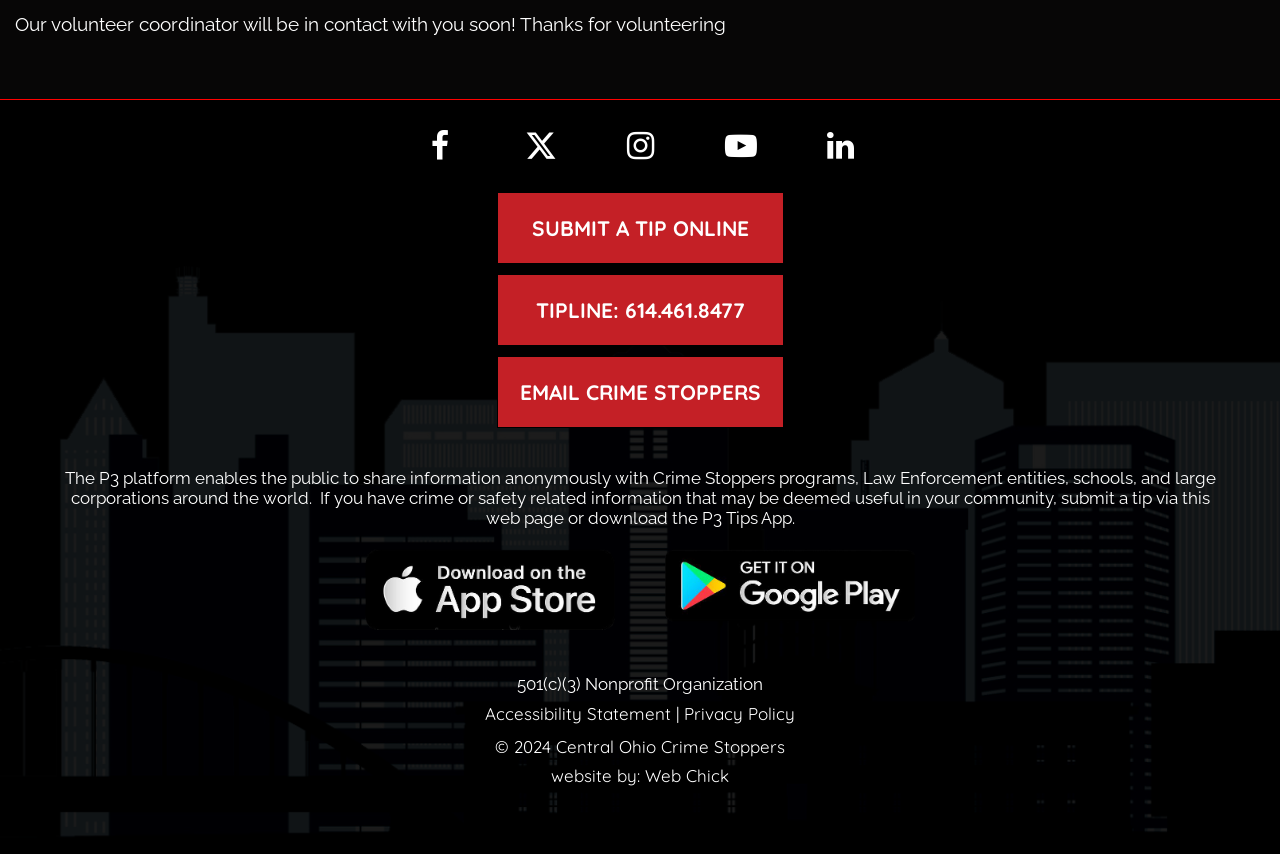Using the provided description EMAIL CRIME STOPPERS, find the bounding box coordinates for the UI element. Provide the coordinates in (top-left x, top-left y, bottom-right x, bottom-right y) format, ensuring all values are between 0 and 1.

[0.388, 0.417, 0.612, 0.501]